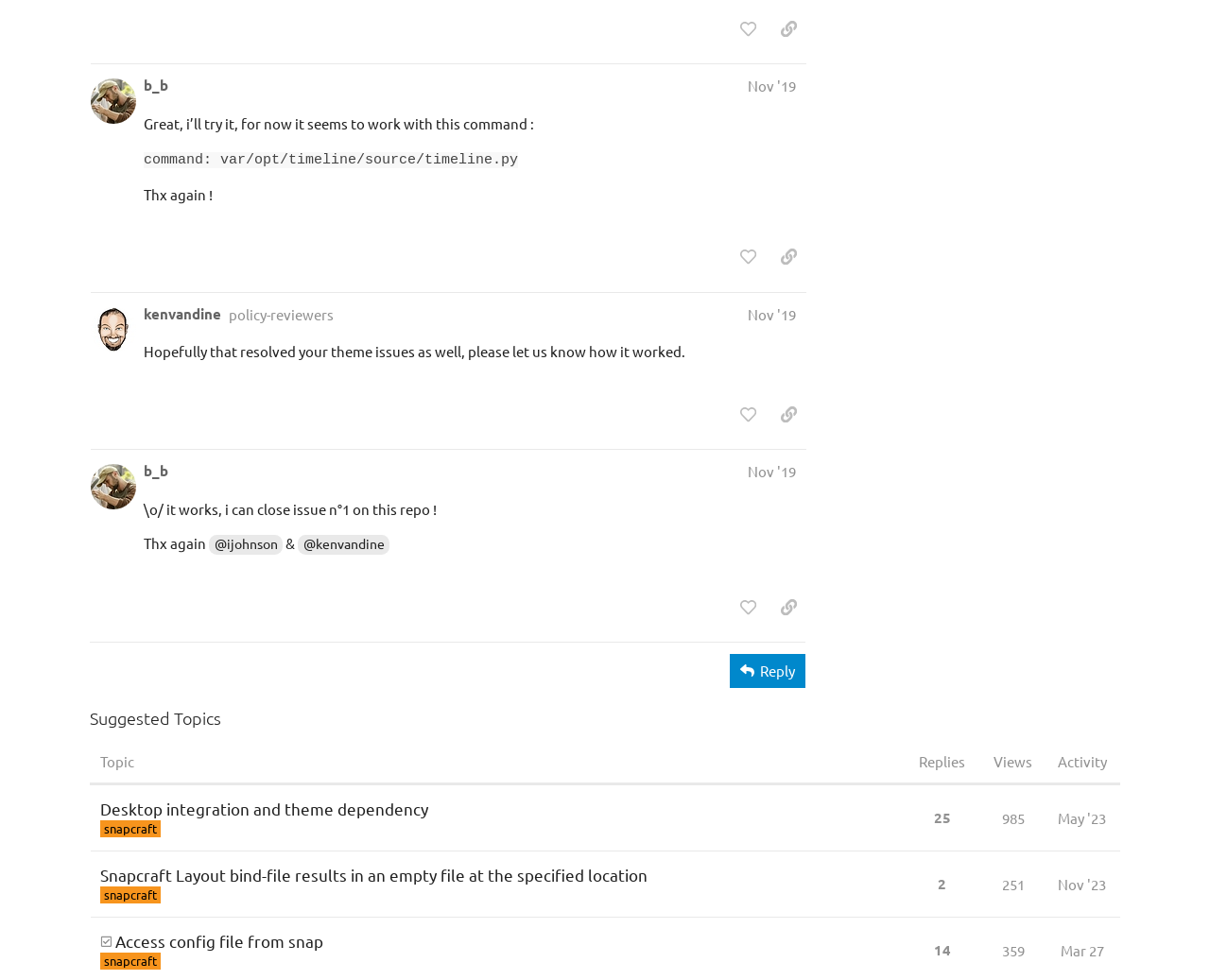Please find and report the bounding box coordinates of the element to click in order to perform the following action: "sort by replies". The coordinates should be expressed as four float numbers between 0 and 1, in the format [left, top, right, bottom].

[0.749, 0.755, 0.808, 0.799]